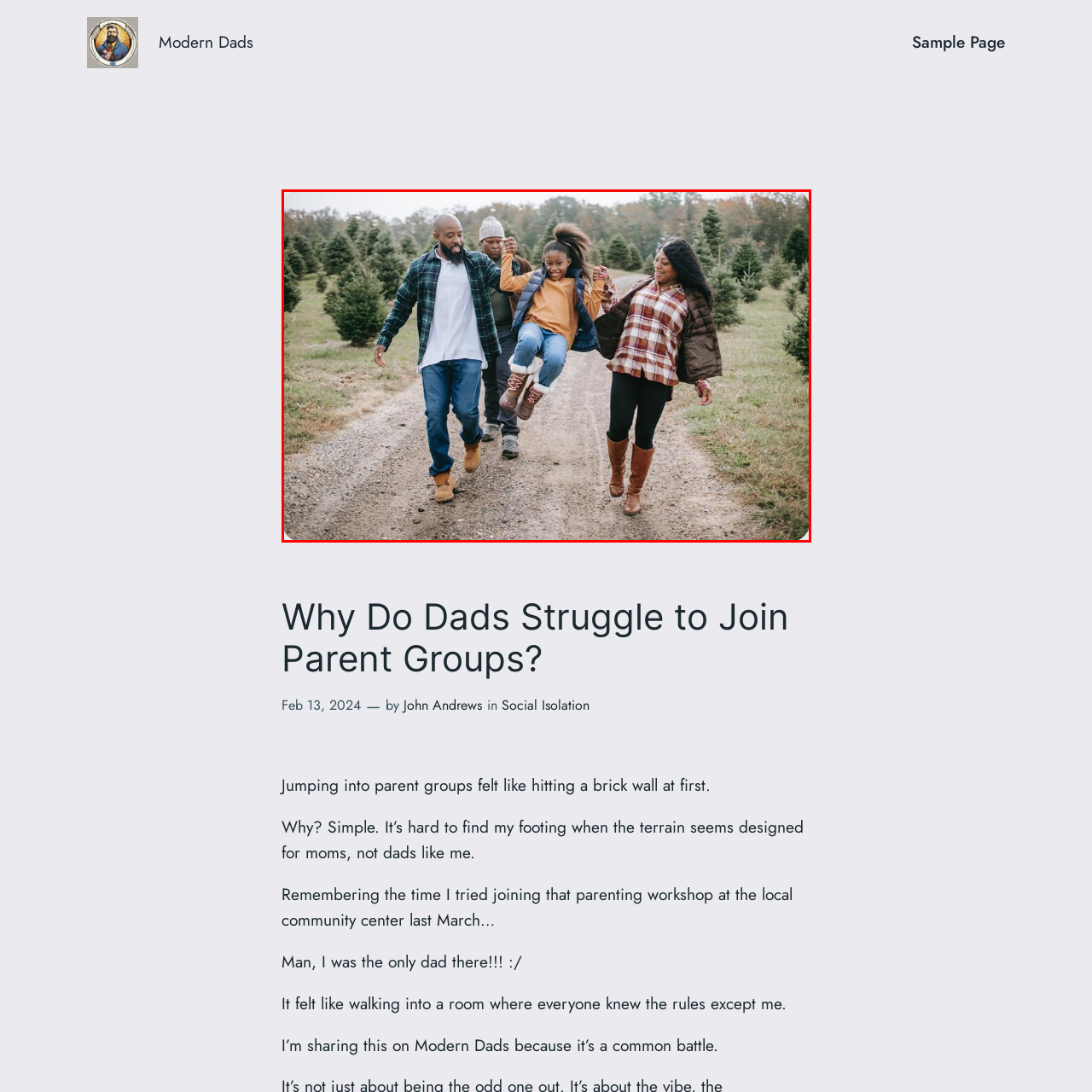What is the girl wearing?
Carefully look at the image inside the red bounding box and answer the question in a detailed manner using the visual details present.

According to the caption, the girl is clad in a bright yellow top and denim, which suggests her outfit consists of a yellow top and denim pants or a denim skirt.